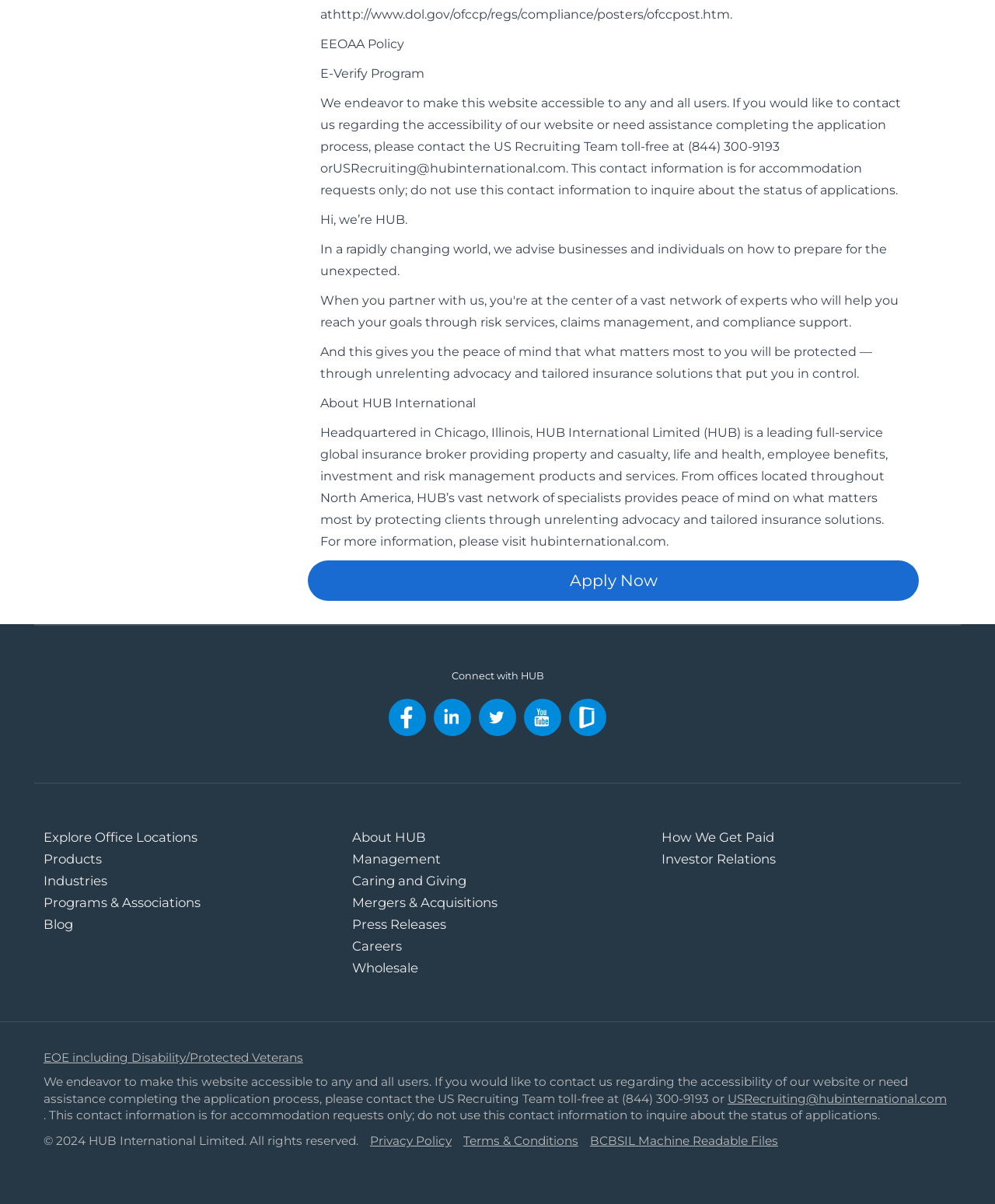What social media platforms can you connect with HUB on?
Provide a detailed and extensive answer to the question.

I found the social media links in the section with the text 'Connect with HUB', which contains links to Facebook, LinkedIn, Twitter, and YouTube.